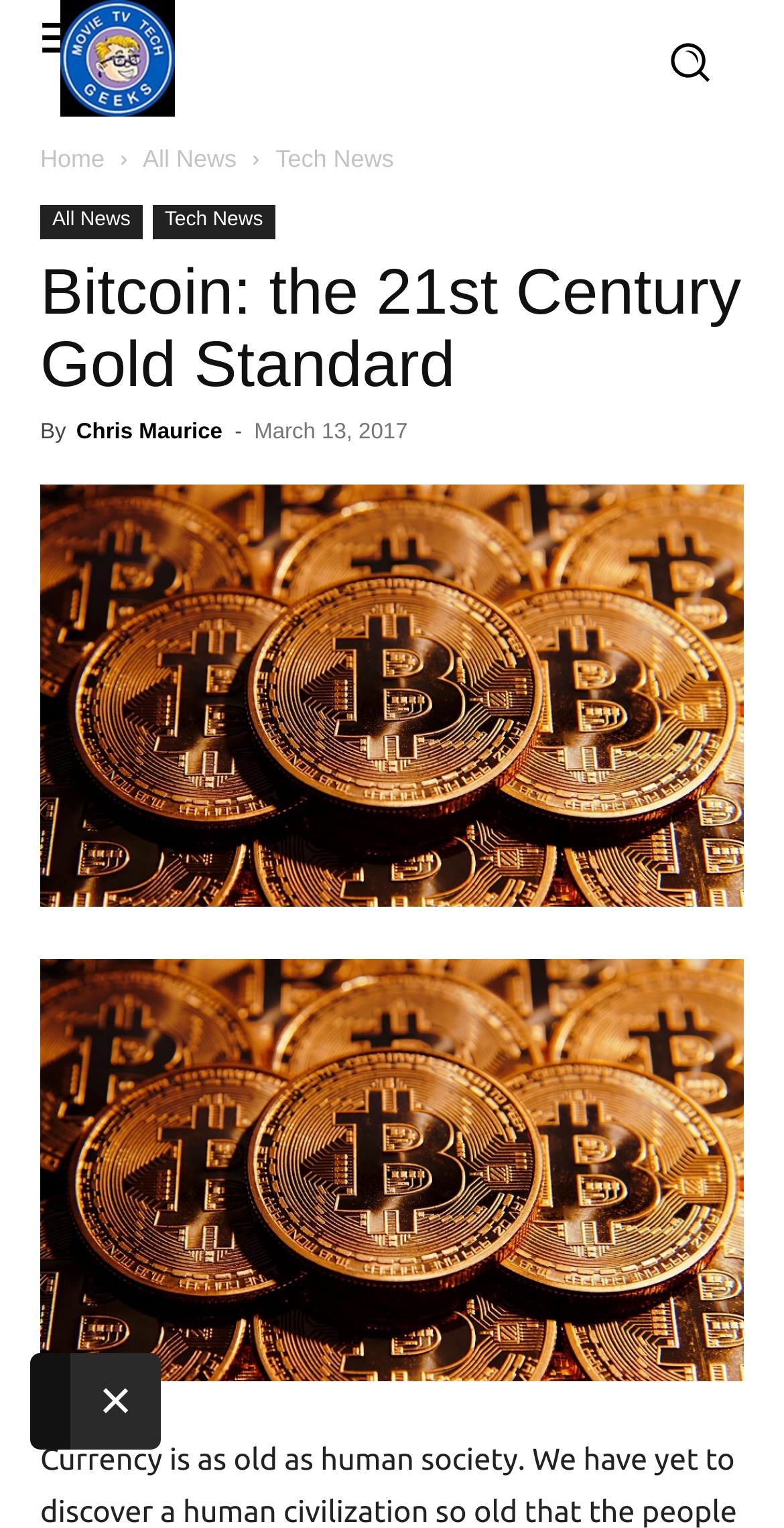What is the date of the article?
Deliver a detailed and extensive answer to the question.

The date of the article can be found by looking at the text next to the time element, which is 'March 13, 2017'.